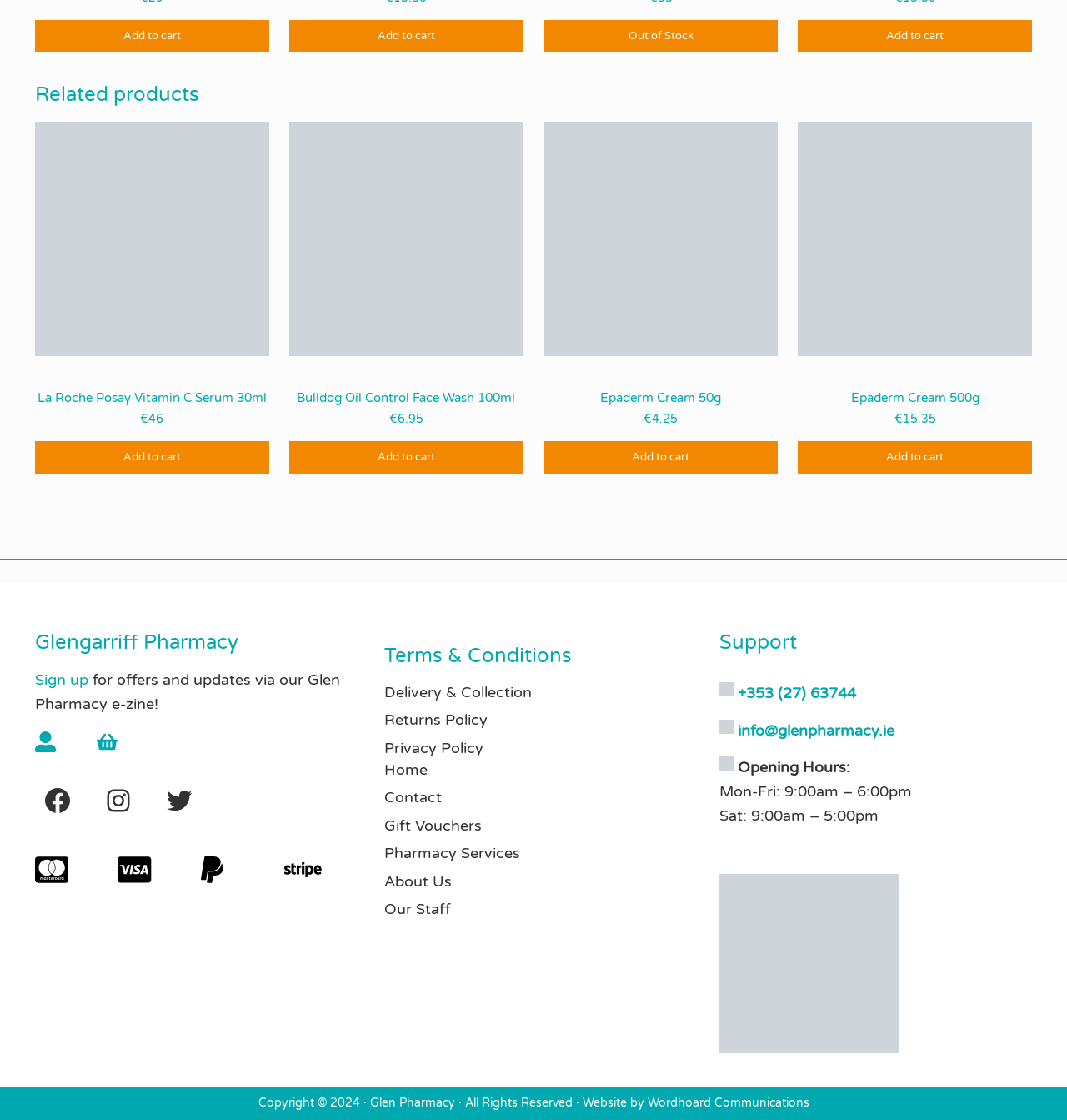Pinpoint the bounding box coordinates of the clickable area necessary to execute the following instruction: "Contact Dr. Ayalon". The coordinates should be given as four float numbers between 0 and 1, namely [left, top, right, bottom].

None